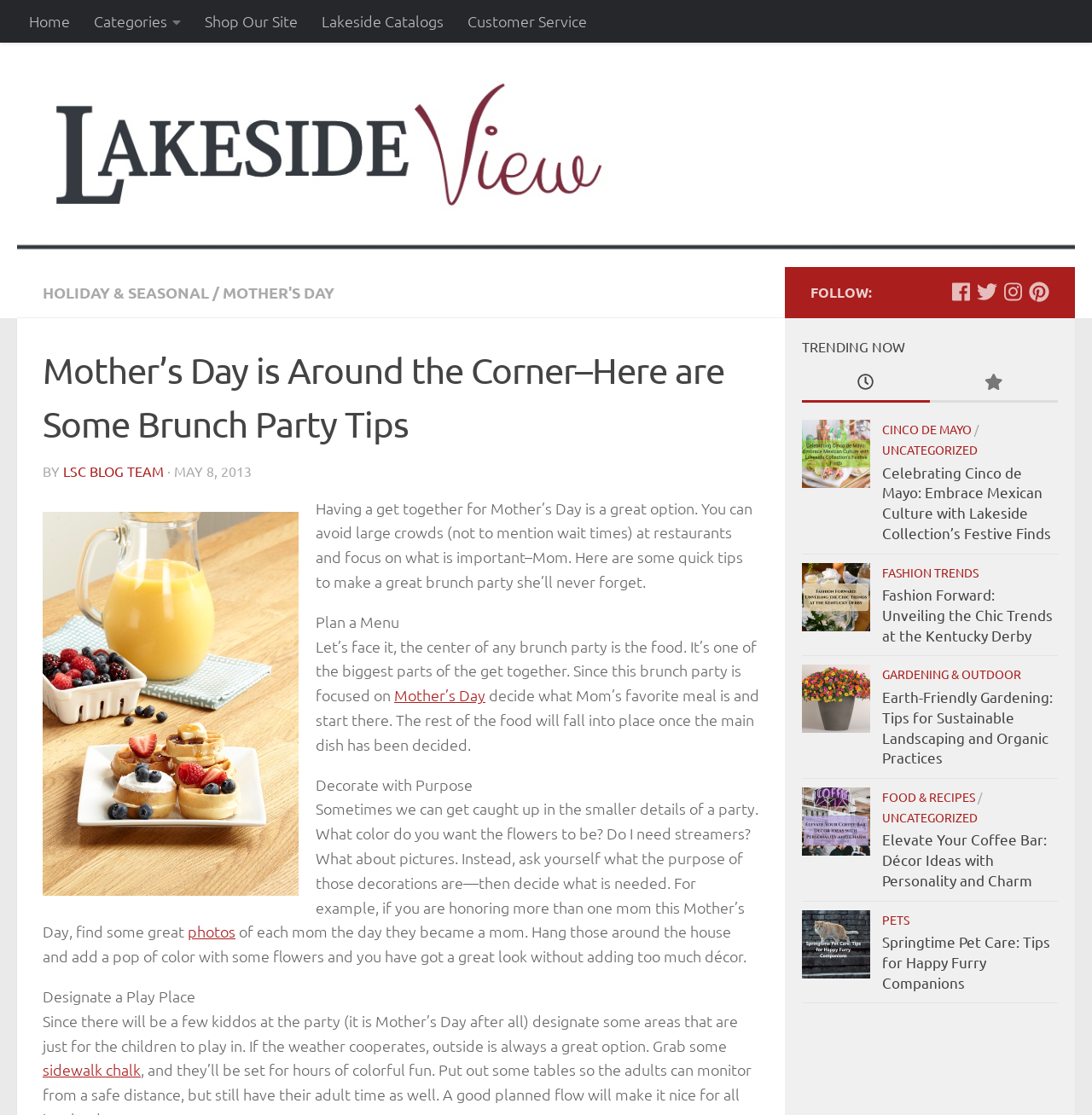Find the headline of the webpage and generate its text content.

Mother’s Day is Around the Corner–Here are Some Brunch Party Tips